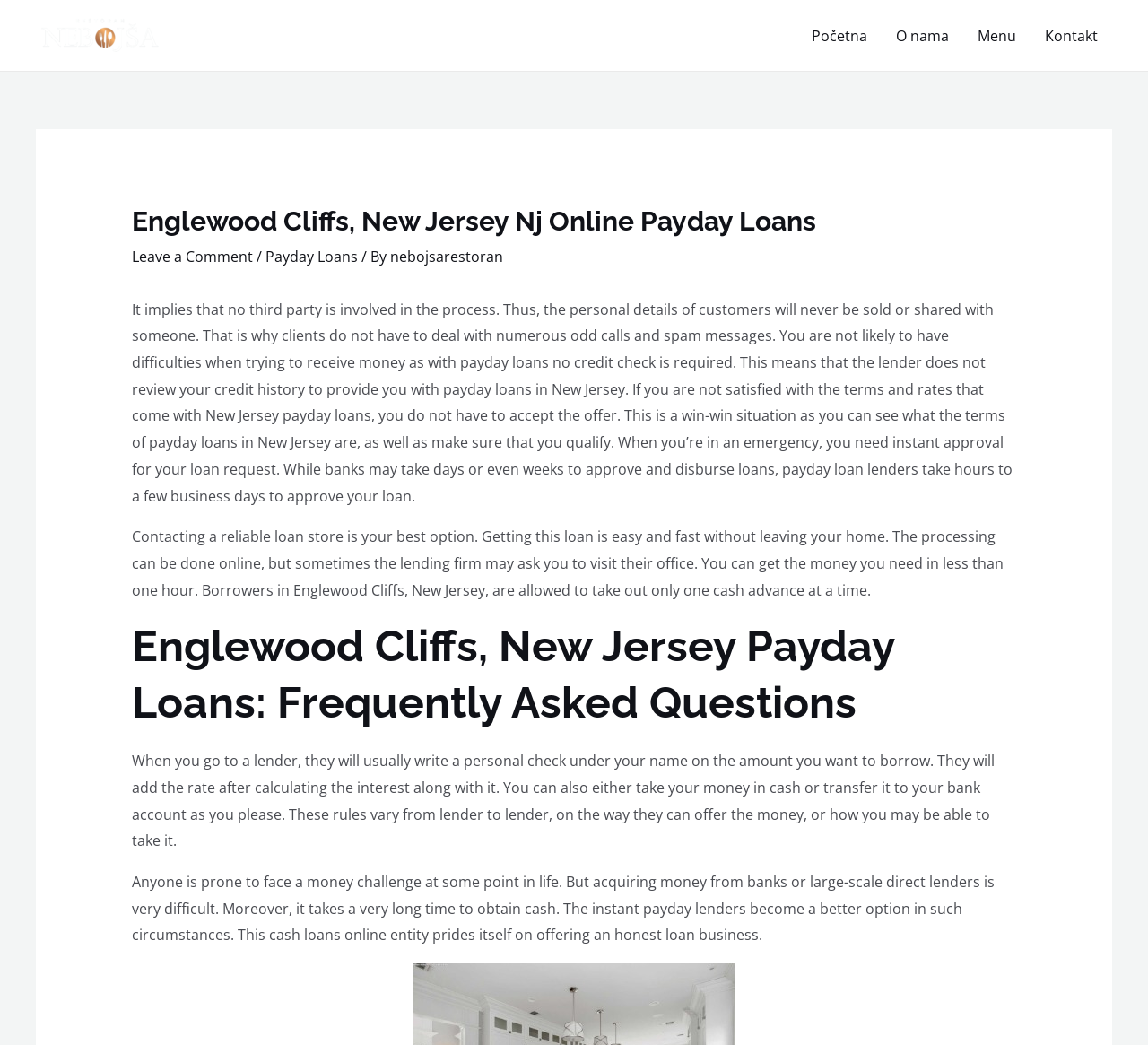Using the information from the screenshot, answer the following question thoroughly:
What is the benefit of payday loans according to the webpage?

According to the webpage, one of the benefits of payday loans is that no credit check is required, which means the lender does not review the customer's credit history to provide the loan.